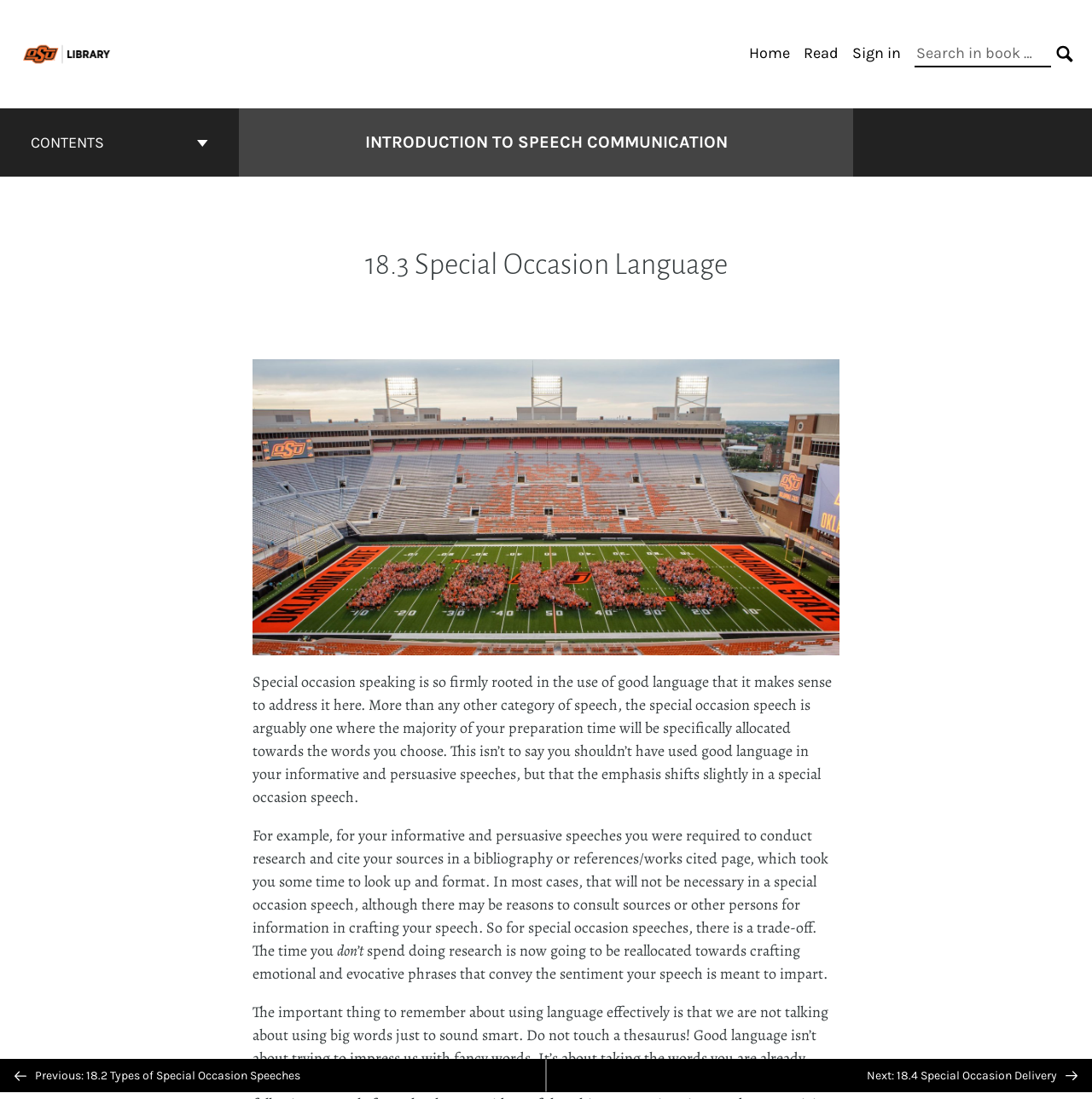Provide a brief response in the form of a single word or phrase:
What is the name of the book?

Introduction to Speech Communication